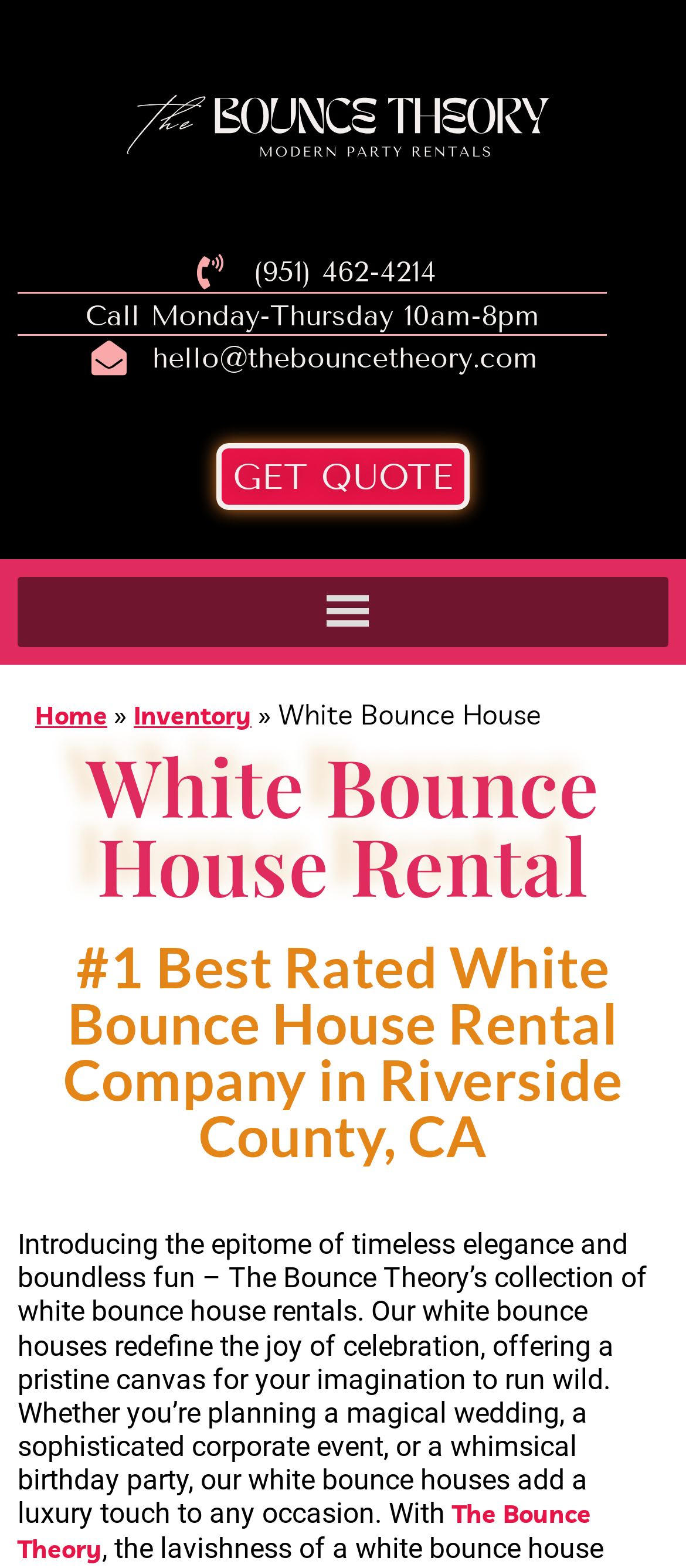Based on the description "The Bounce Theory", find the bounding box of the specified UI element.

[0.026, 0.956, 0.862, 0.998]